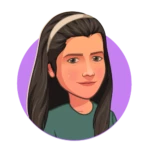Elaborate on the image with a comprehensive description.

The image features a stylized, cartoon-like portrait of Rekha D, an Advertising & SEO Specialist. She has long, dark hair adorned with a headband and is depicted against a vibrant purple circular background. Rekha appears friendly and approachable, capturing a modern, professional aesthetic that aligns with her role in marketing and content strategy. This animated representation reflects her creative contributions and expertise in the advertising and SEO domains.